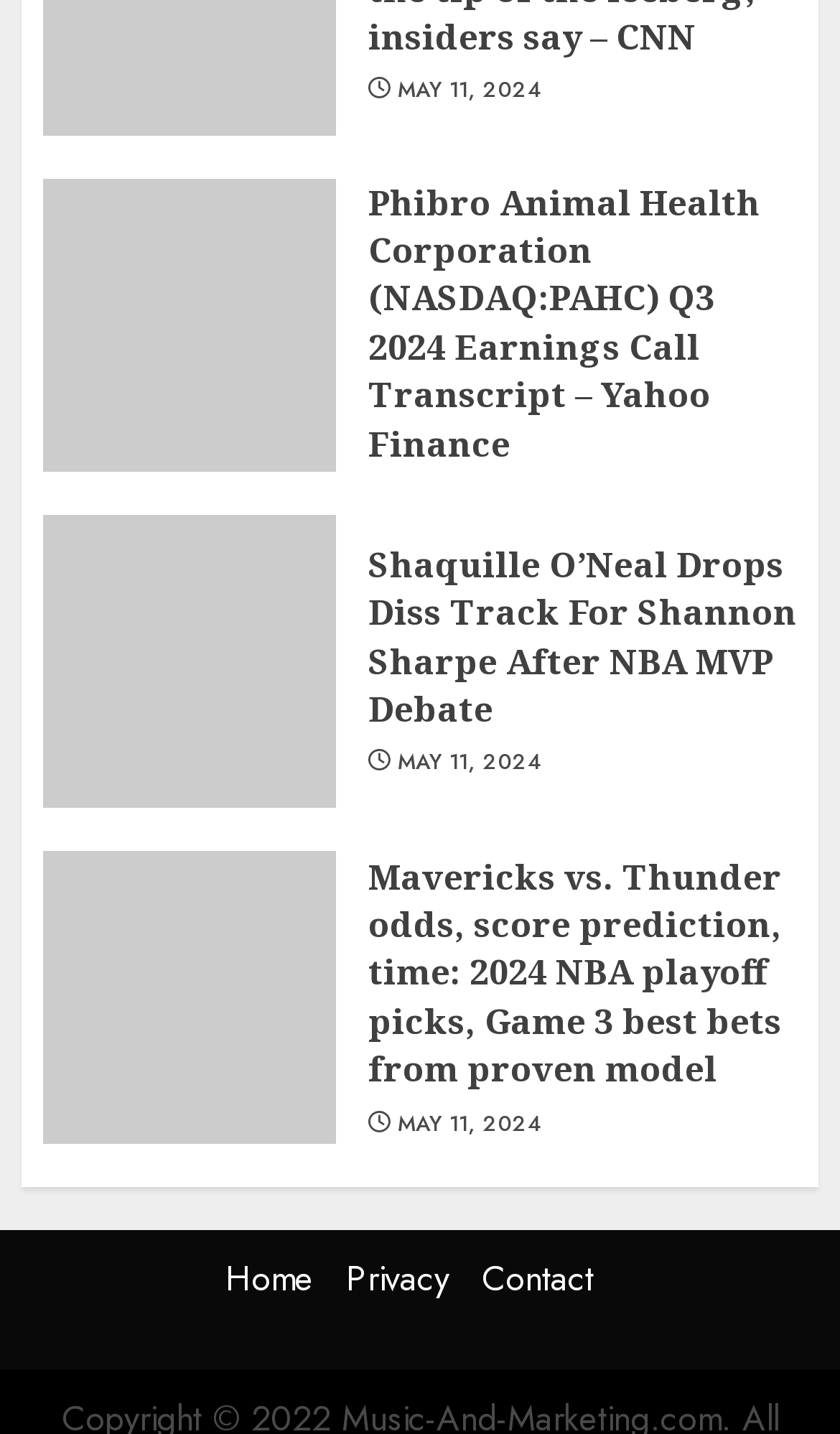Provide the bounding box coordinates for the area that should be clicked to complete the instruction: "Read the article by Anh Nguyen Hoang".

None